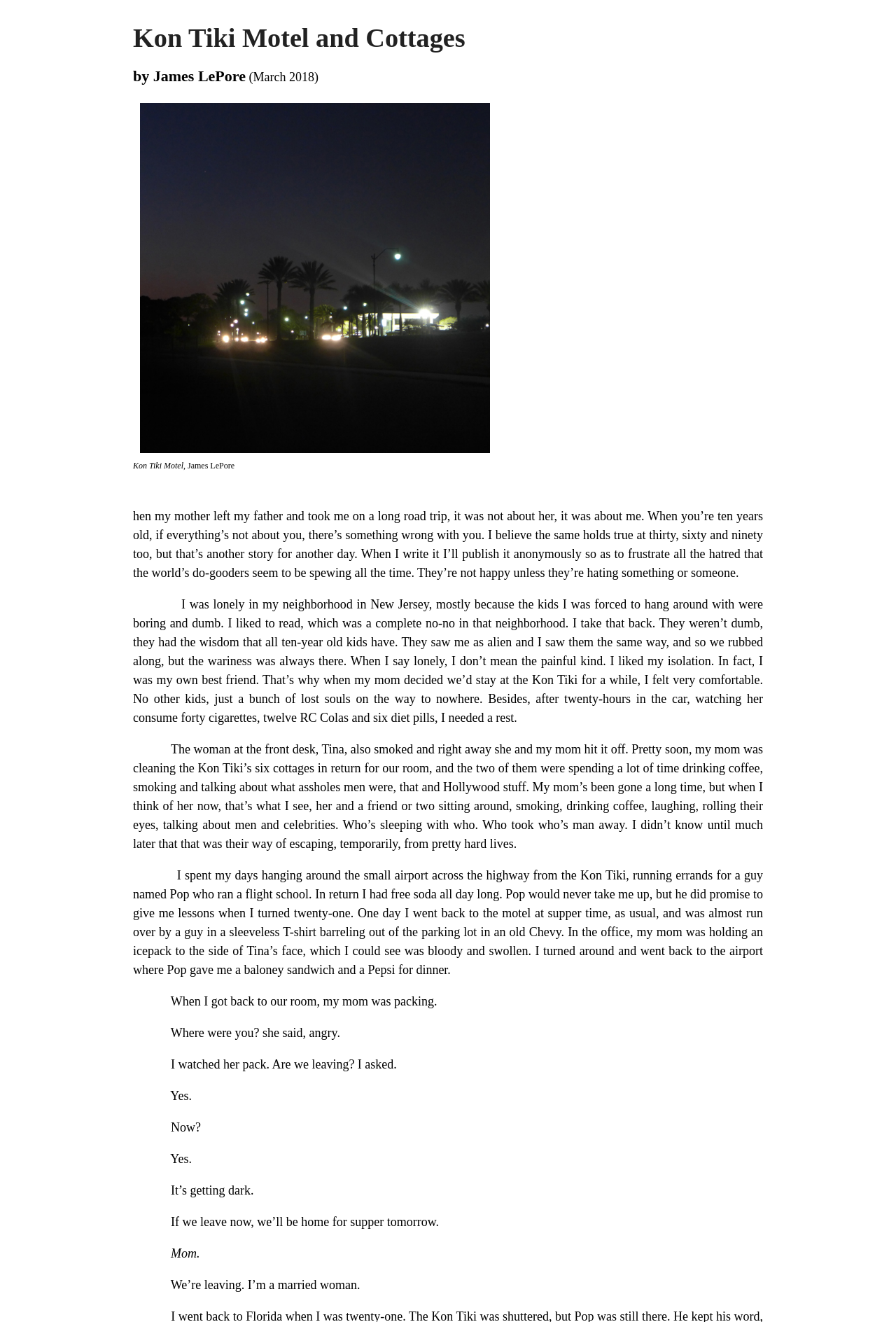Examine the image carefully and respond to the question with a detailed answer: 
Who is the author of the story?

The author's name is mentioned in the text 'by James LePore' which is located below the heading 'Kon Tiki Motel and Cottages'.